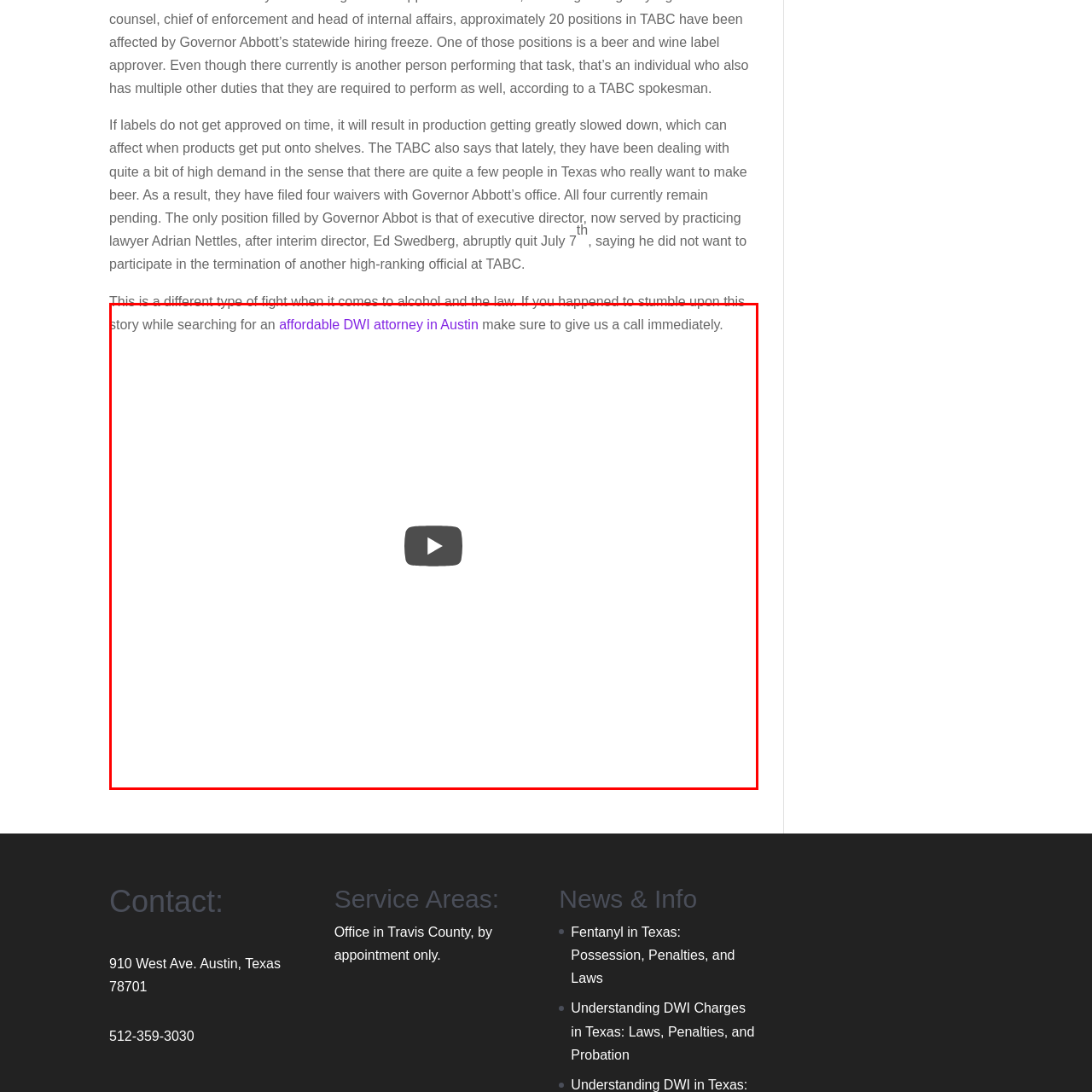Direct your attention to the image marked by the red boundary, What kind of attorney is mentioned in the caption? Provide a single word or phrase in response.

DWI attorney